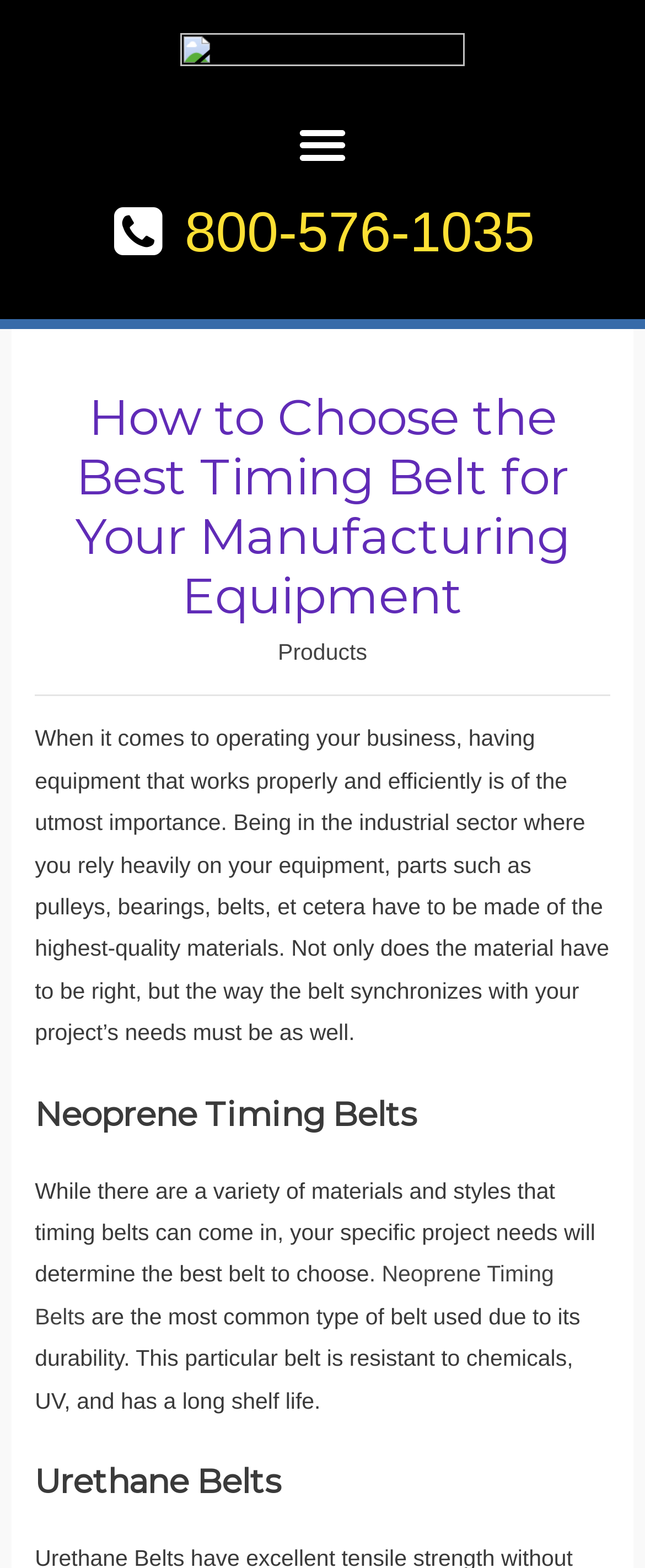Offer a comprehensive description of the webpage’s content and structure.

The webpage is about choosing the best timing belt for manufacturing equipment, specifically highlighting the importance of high-quality materials and synchronization with project needs. At the top, there is a link to the company's contact information, followed by a header section with a main heading "How to Choose the Best Timing Belt for Your Manufacturing Equipment" and a link to the "Products" page.

Below the header section, there is a block of text explaining the significance of proper equipment operation and the need for high-quality parts like pulleys, bearings, and belts. This text is positioned near the top-left corner of the page.

Further down, there are two sections dedicated to specific types of timing belts: Neoprene Timing Belts and Urethane Belts. The Neoprene section consists of a heading, a paragraph describing the importance of choosing the right belt for a project, a link to Neoprene Timing Belts, and another paragraph highlighting the durability and resistance of Neoprene belts. This section is positioned roughly in the middle of the page.

The Urethane Belts section is located below the Neoprene section, with a heading that marks the beginning of this section. There are no images on the page, and the overall content is focused on providing information about timing belts and their importance in manufacturing equipment.